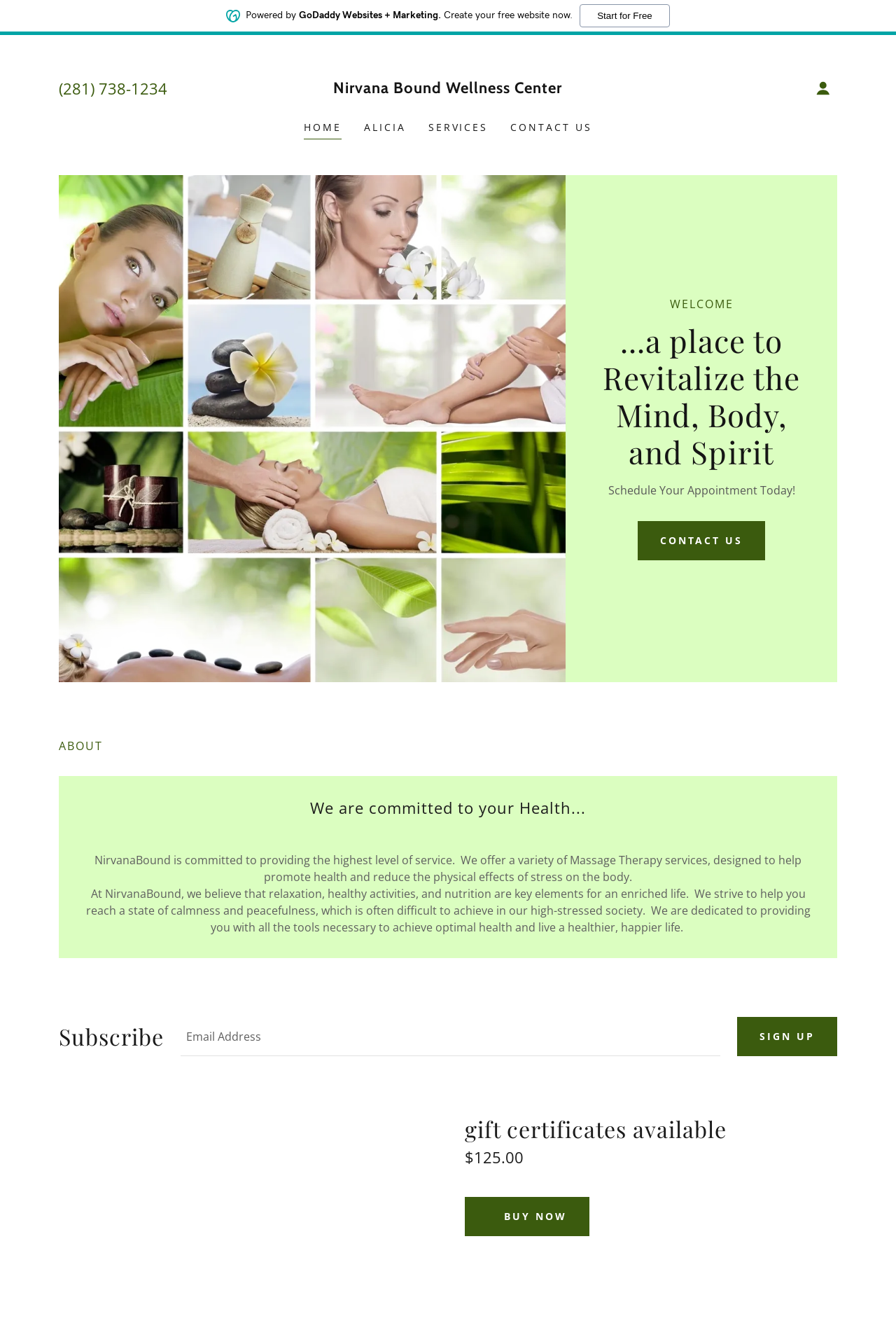Please predict the bounding box coordinates (top-left x, top-left y, bottom-right x, bottom-right y) for the UI element in the screenshot that fits the description: (281) 738-1234

[0.066, 0.058, 0.187, 0.074]